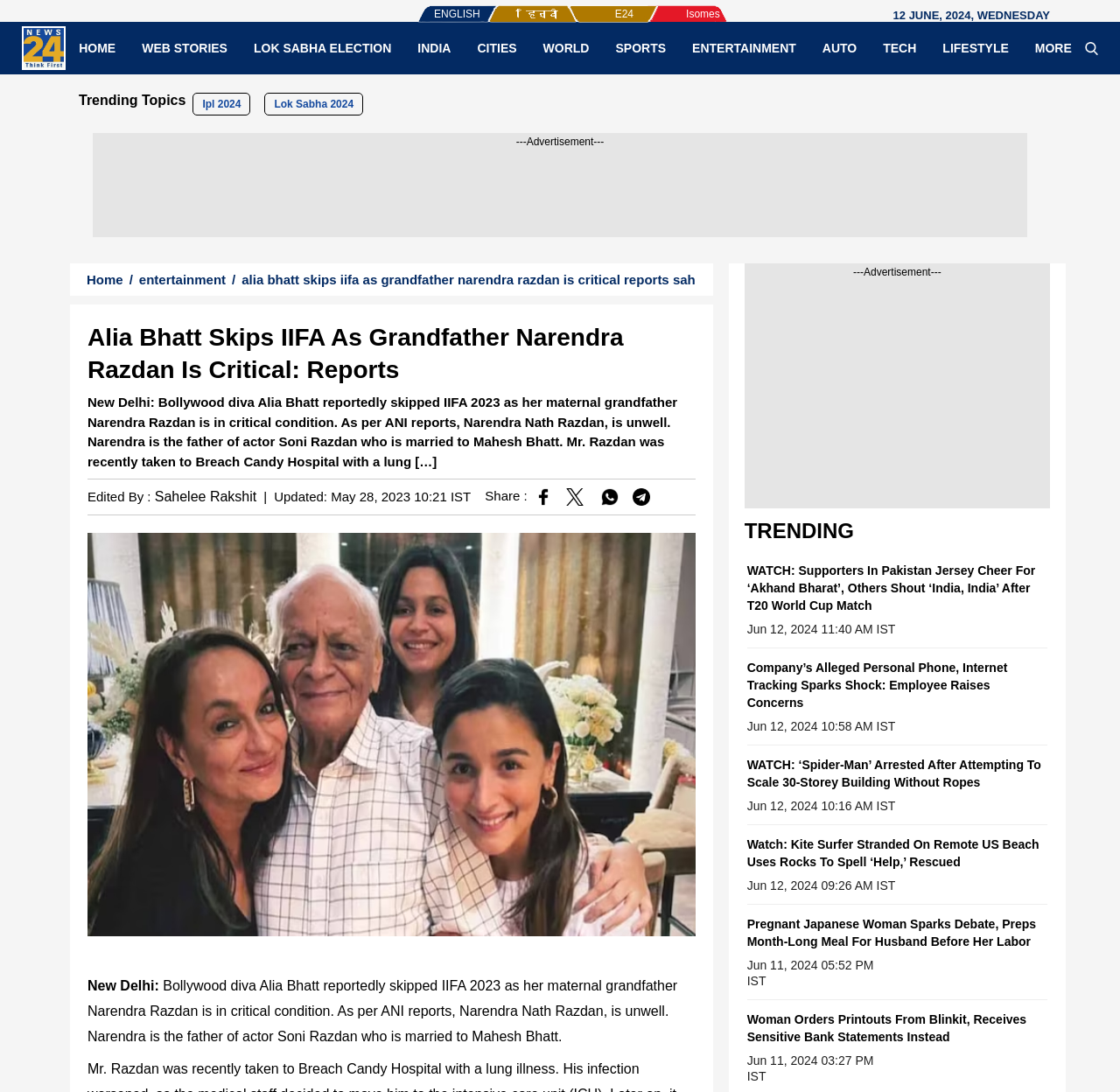Calculate the bounding box coordinates for the UI element based on the following description: "India". Ensure the coordinates are four float numbers between 0 and 1, i.e., [left, top, right, bottom].

[0.361, 0.037, 0.414, 0.051]